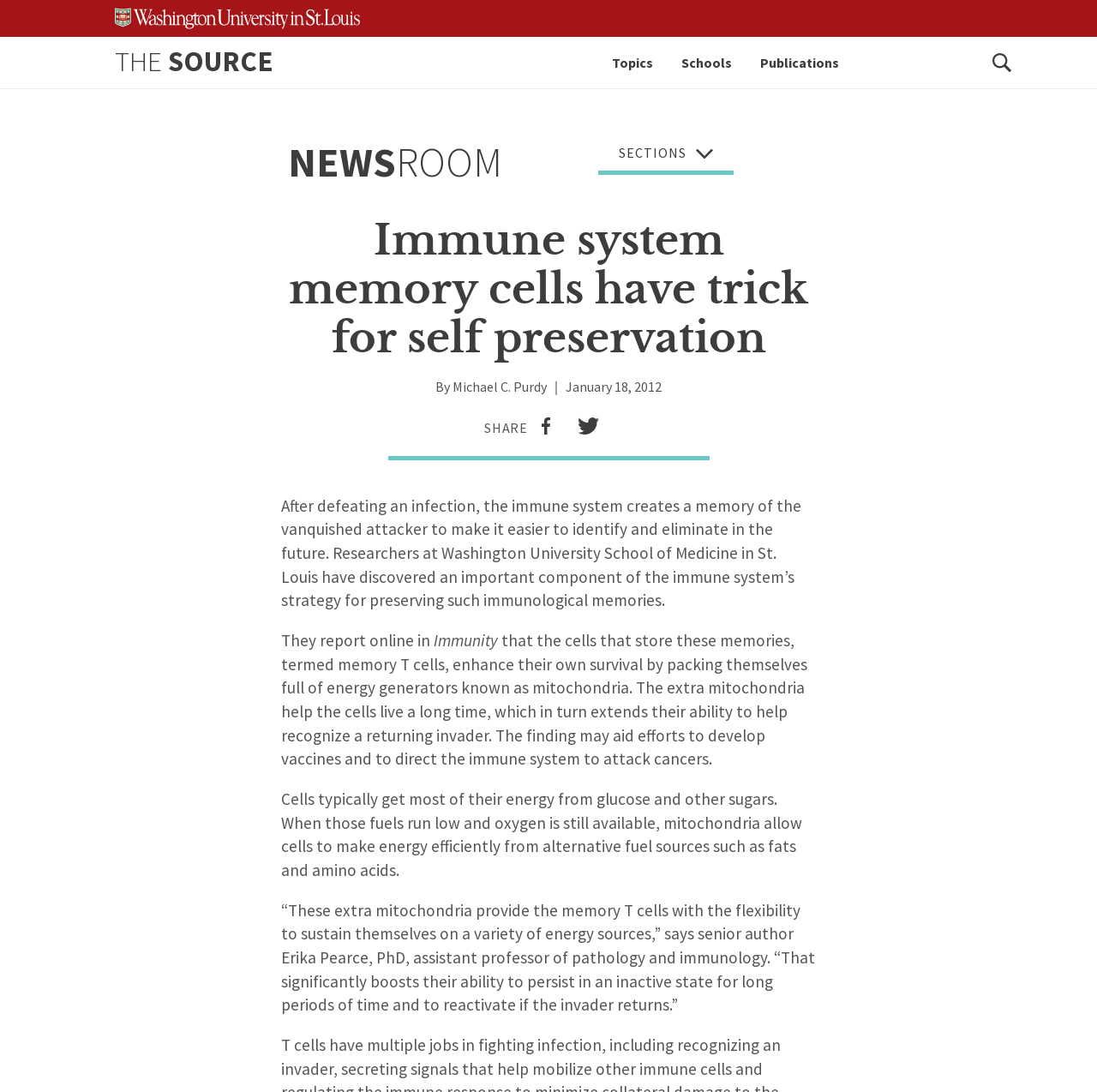Refer to the screenshot and answer the following question in detail:
What is the date of the research mentioned in the webpage?

I found the answer by looking at the time element in the webpage, which displays the date 'January 18, 2012'.